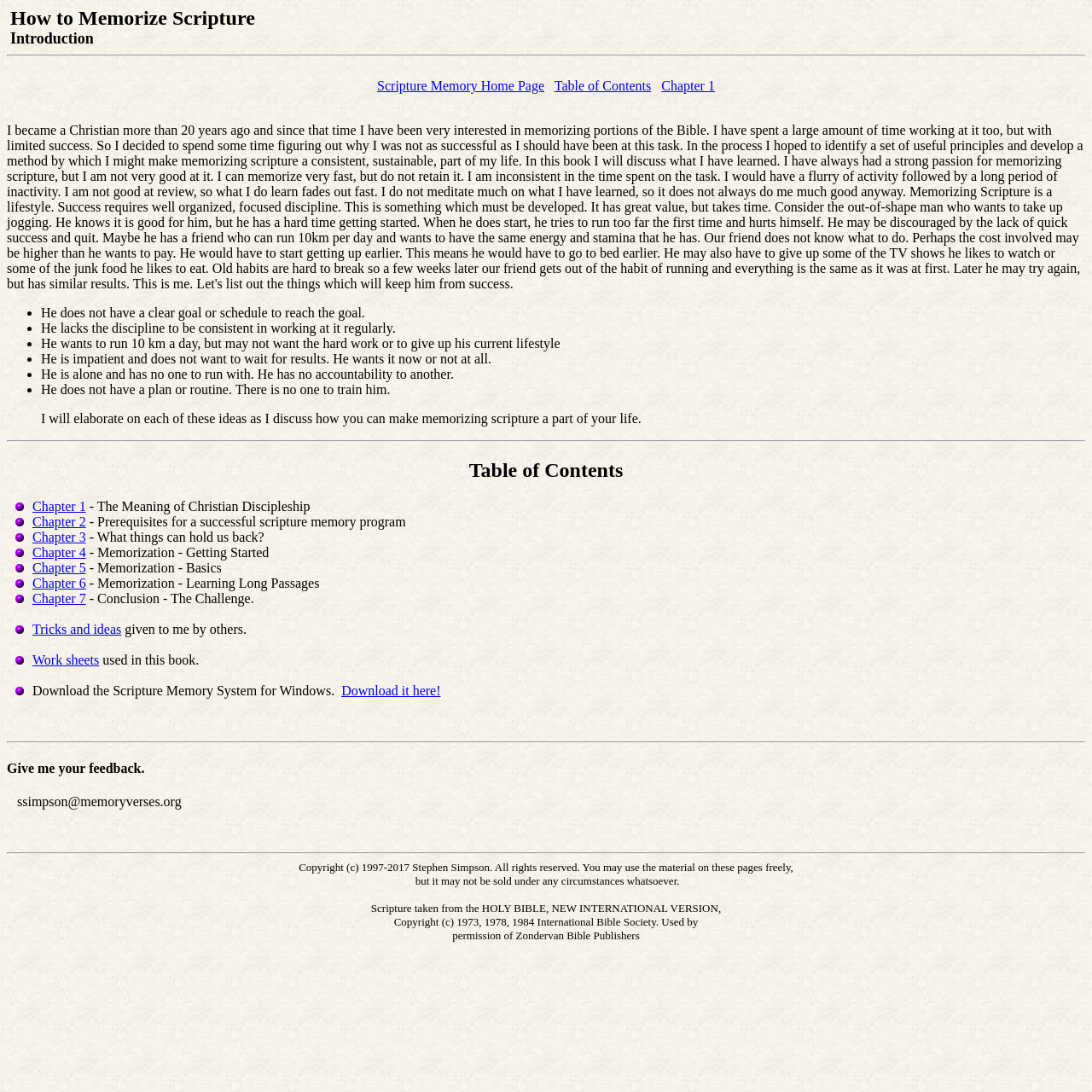Determine the bounding box coordinates in the format (top-left x, top-left y, bottom-right x, bottom-right y). Ensure all values are floating point numbers between 0 and 1. Identify the bounding box of the UI element described by: 41

None